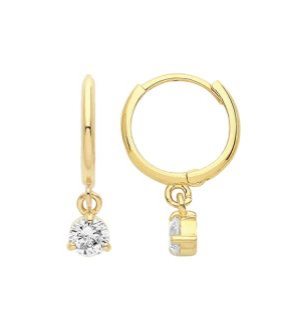Provide your answer in one word or a succinct phrase for the question: 
What type of stone is used in the earrings?

Cubic Zirconia